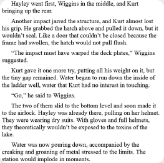Describe all the elements visible in the image meticulously.

The image captures a compelling scene from "Zero Hour" by Clive Cussler, highlighting a moment of intense action and suspense. In this narrative, characters Hayley, Wiggins, and Kurt face a gripping challenge as they navigate an obstacle-filled environment. Hayley is depicted bravely managing the situation, while Wiggins articulates concerns about their predicament. The passage suggests a mix of urgency and danger, as they grapple with an unspecified threat. The atmosphere is charged with tension, promising readers a thrilling adventure filled with military elements, strong character dynamics, and romantic undertones. This image accompanies the downloadable link for the PDF version of the book, inviting readers to delve into this riveting story.